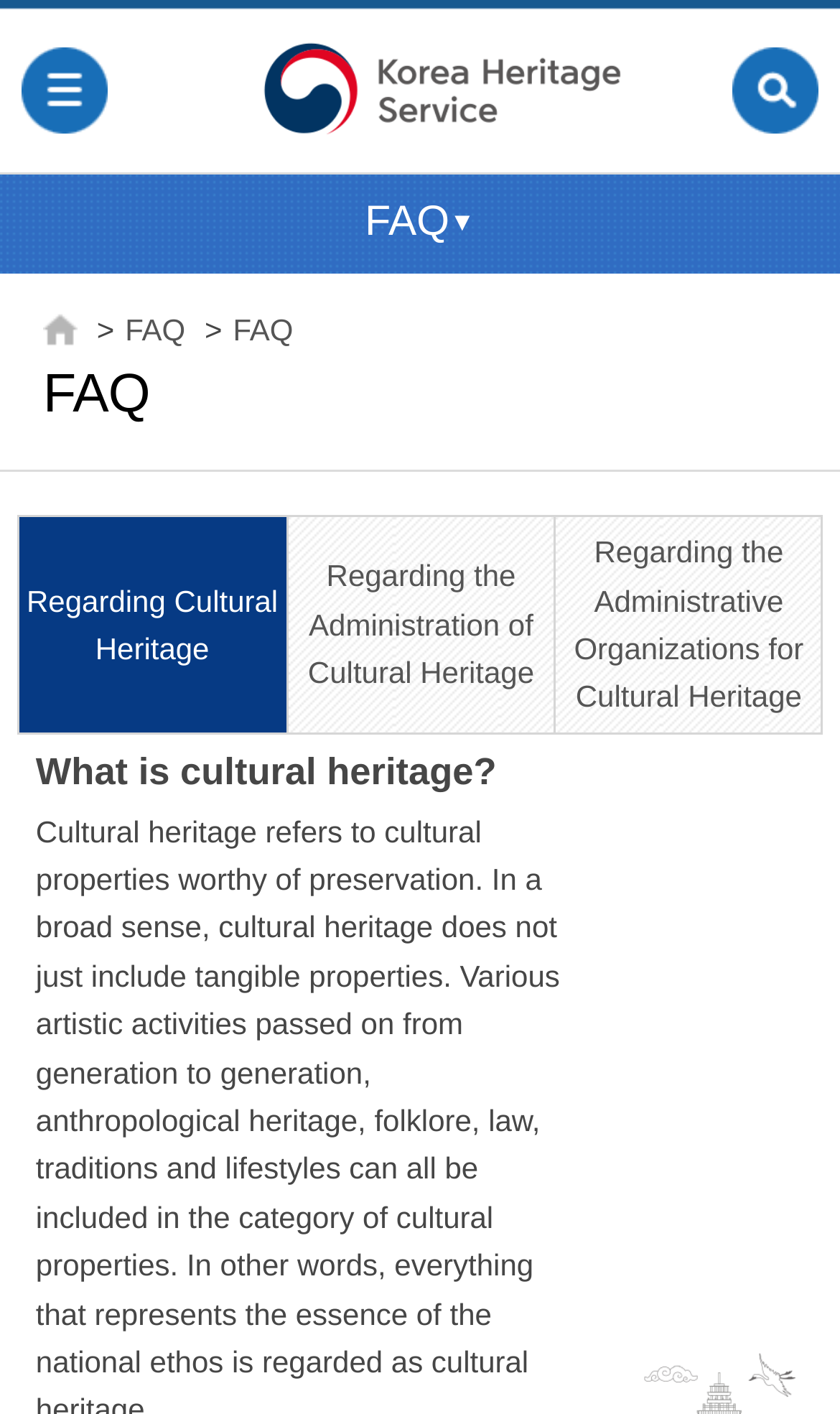Please provide a brief answer to the question using only one word or phrase: 
What is the name of the administration?

Cultural Heritage Administration